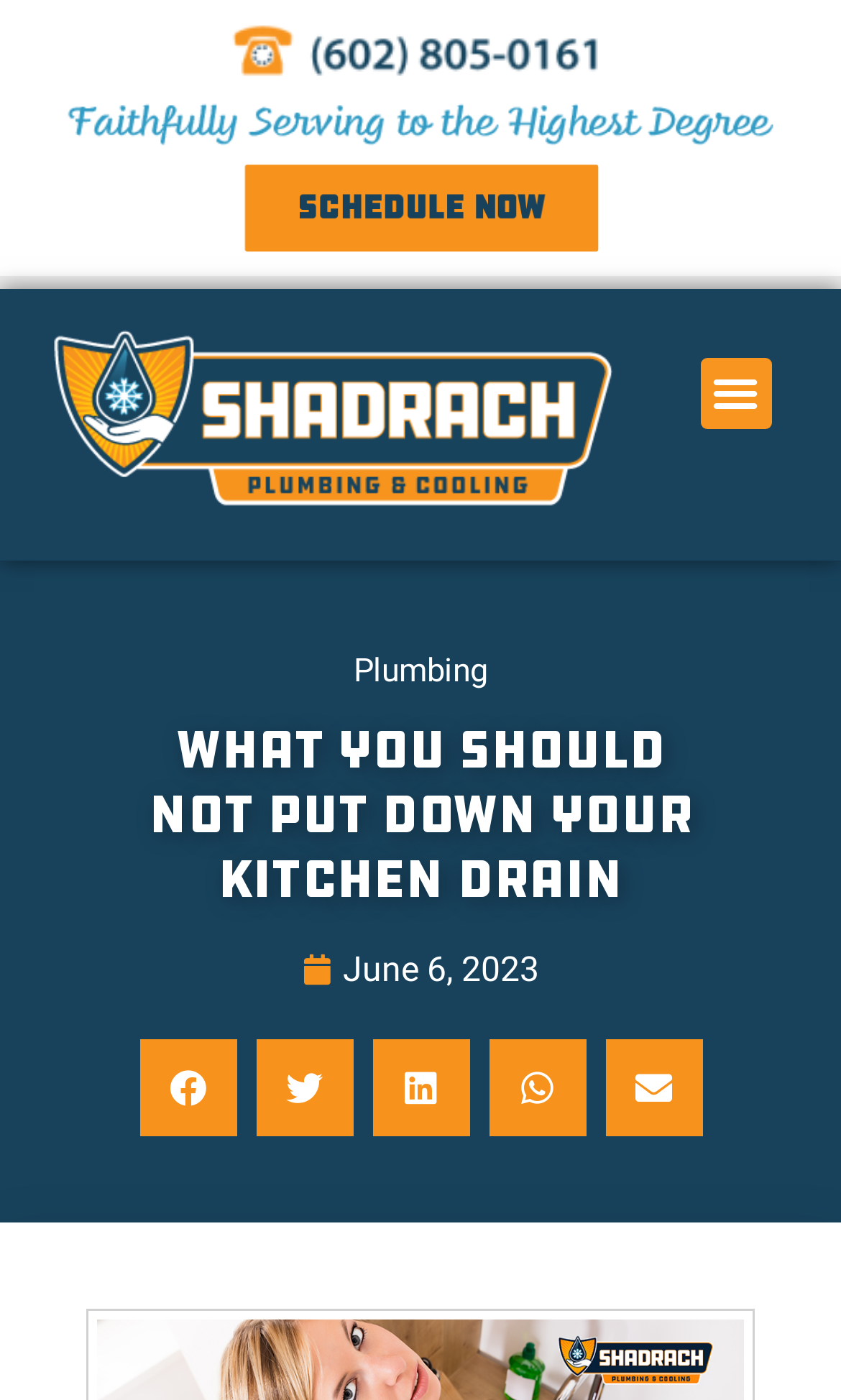Identify and provide the title of the webpage.

What You Should Not Put Down Your Kitchen Drain